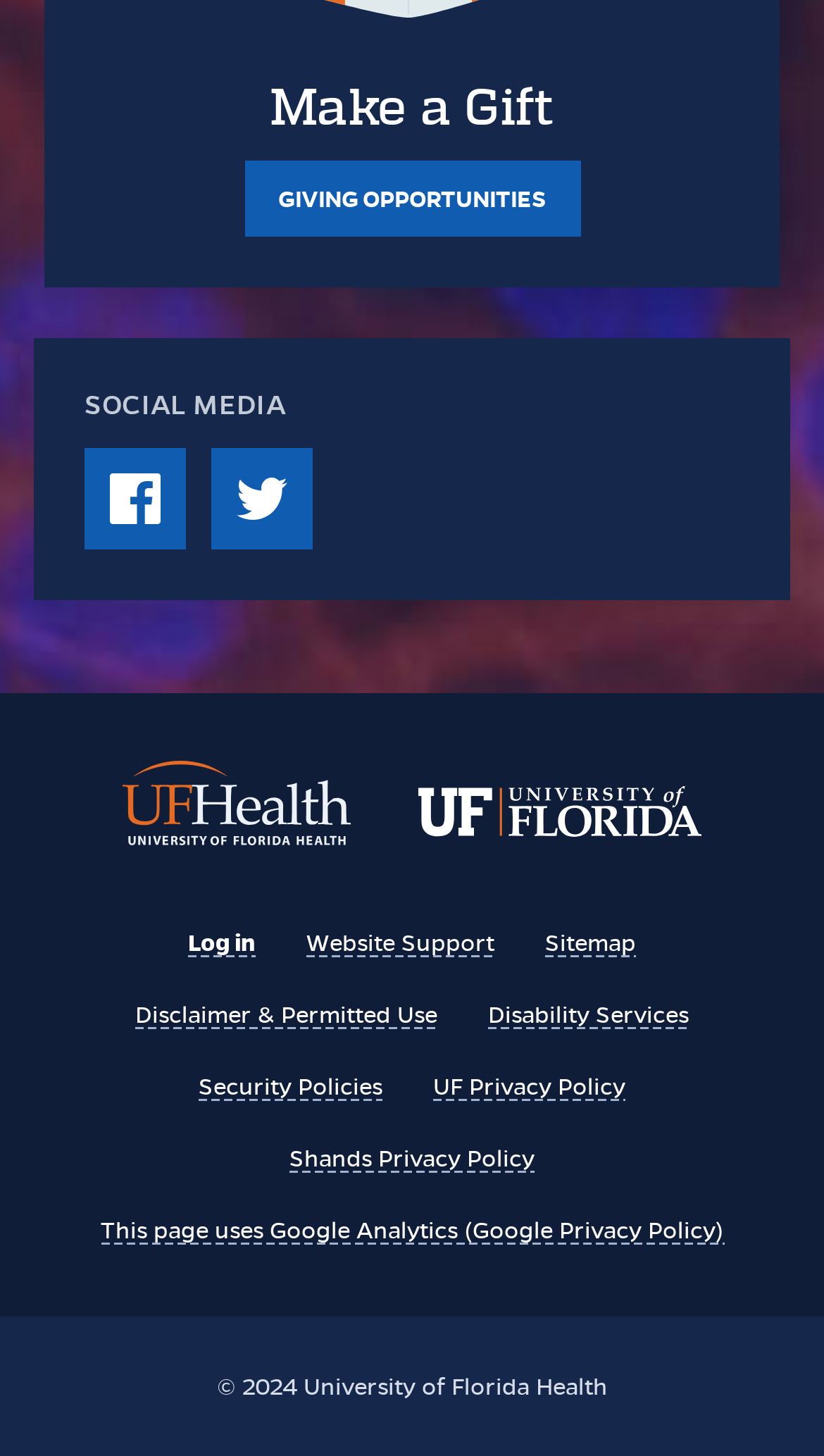Please determine the bounding box coordinates of the element to click in order to execute the following instruction: "Visit 'GIVING OPPORTUNITIES'". The coordinates should be four float numbers between 0 and 1, specified as [left, top, right, bottom].

[0.296, 0.11, 0.704, 0.163]